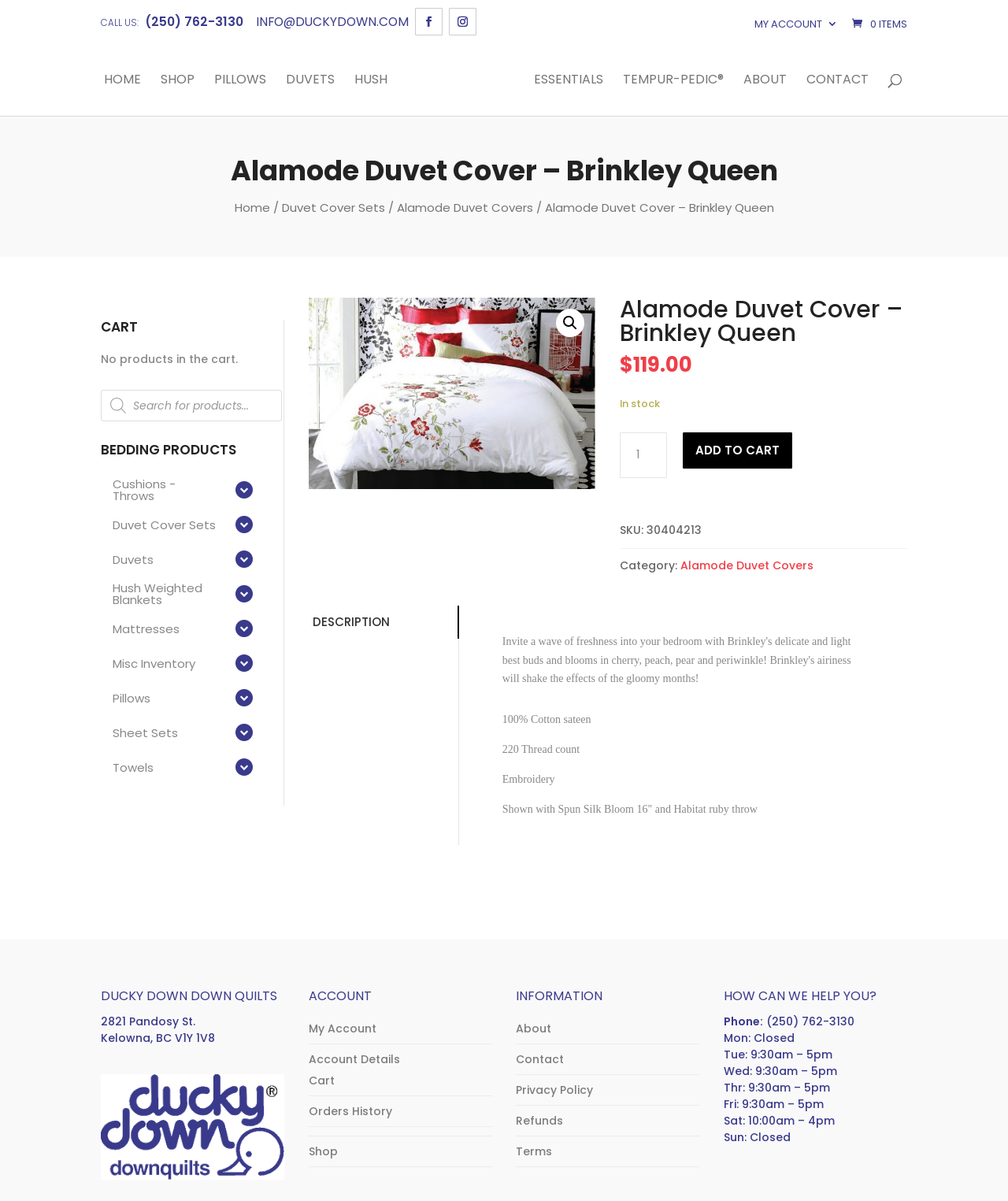Utilize the details in the image to give a detailed response to the question: What is the material of the Alamode Duvet Cover?

I found the material by looking at the product description section, where it says '100% Cotton sateen'.